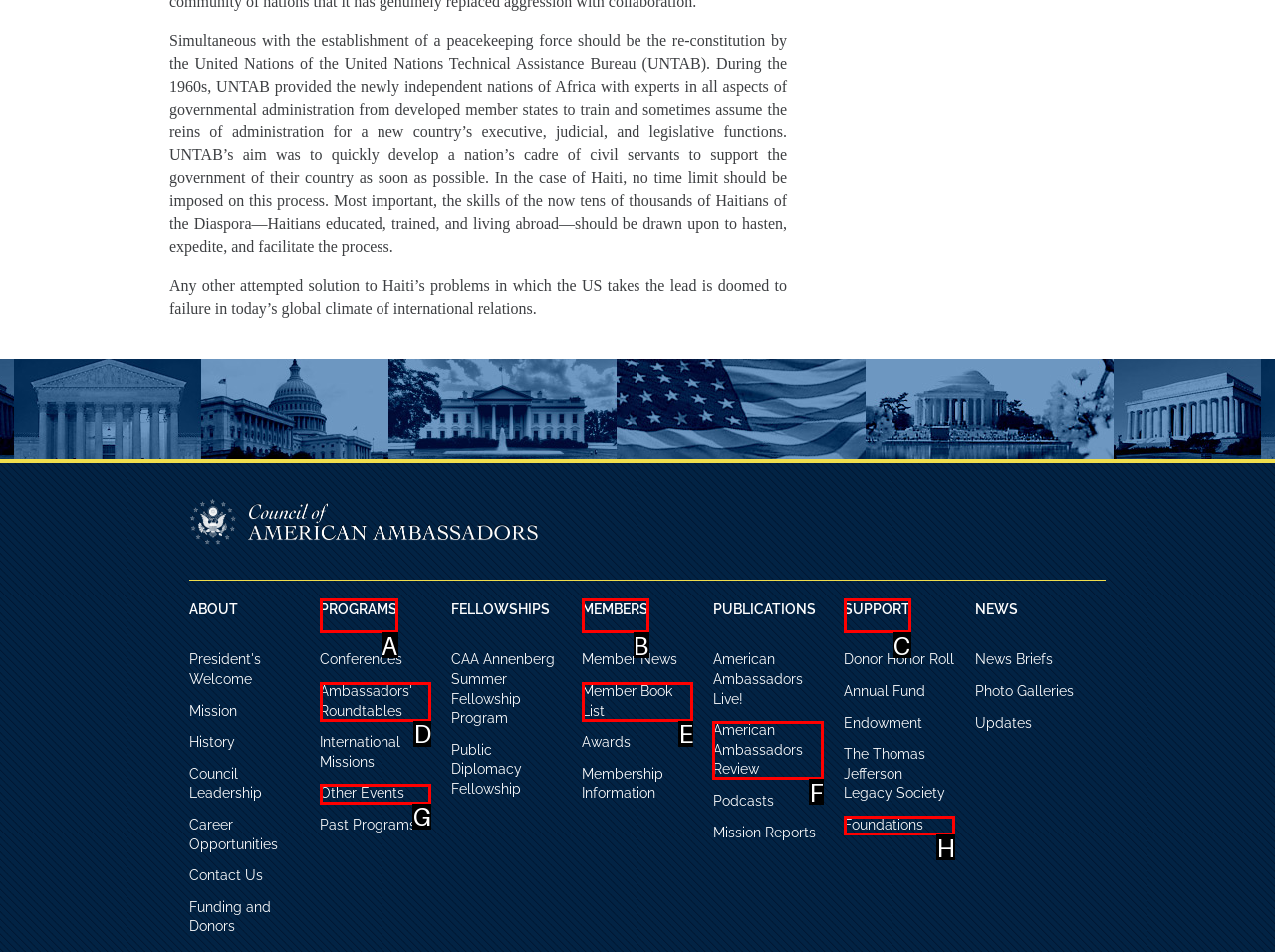Specify which UI element should be clicked to accomplish the task: Read the American Ambassadors Review. Answer with the letter of the correct choice.

F